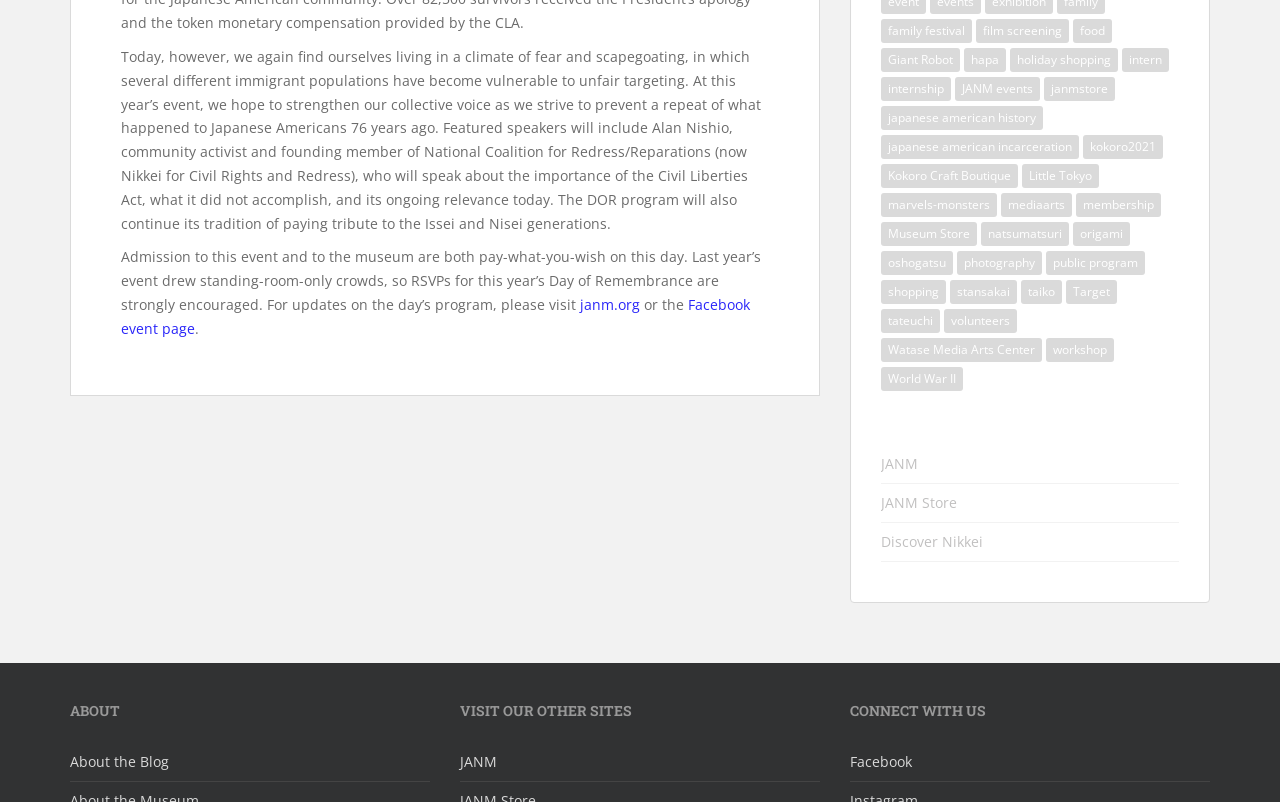Show the bounding box coordinates of the element that should be clicked to complete the task: "Explore the JANM Store".

[0.688, 0.096, 0.871, 0.126]